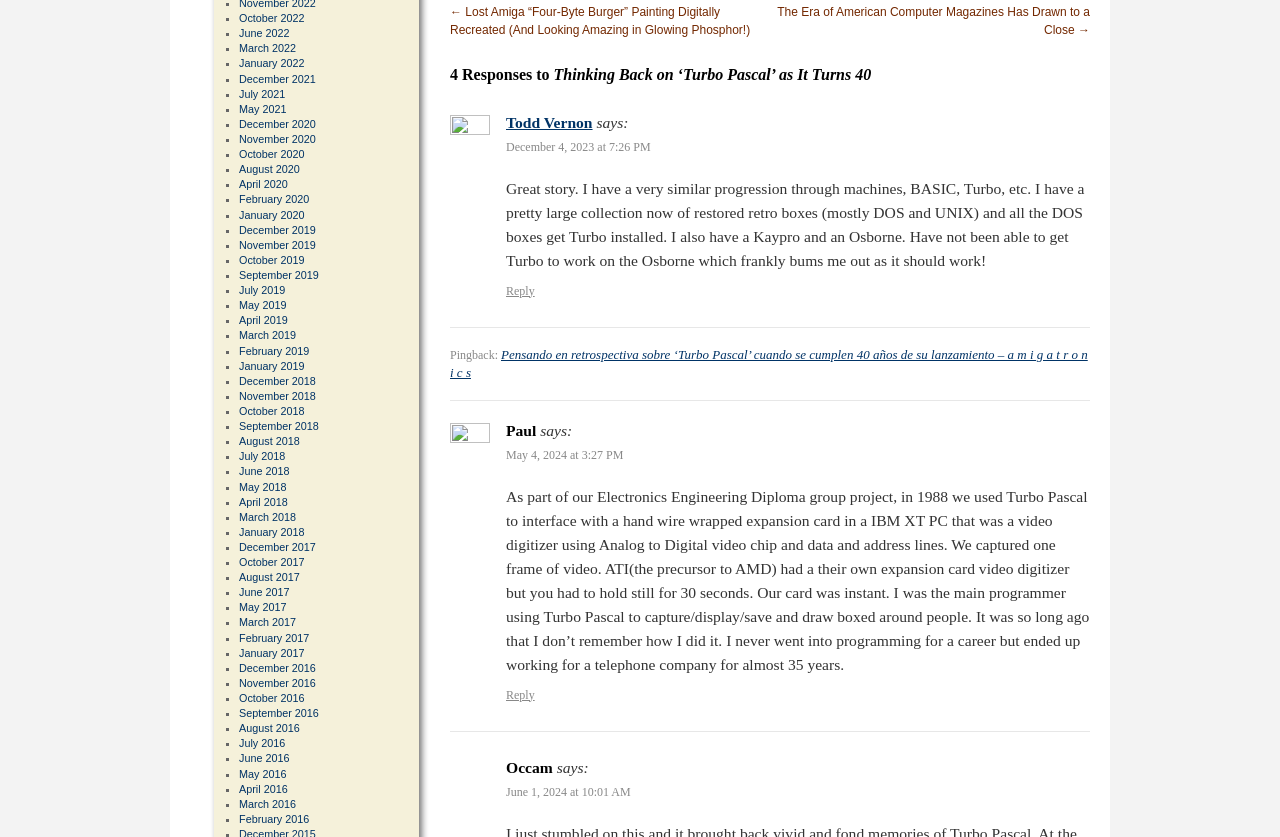Please answer the following question using a single word or phrase: 
What is the topic of the blog post?

Turbo Pascal